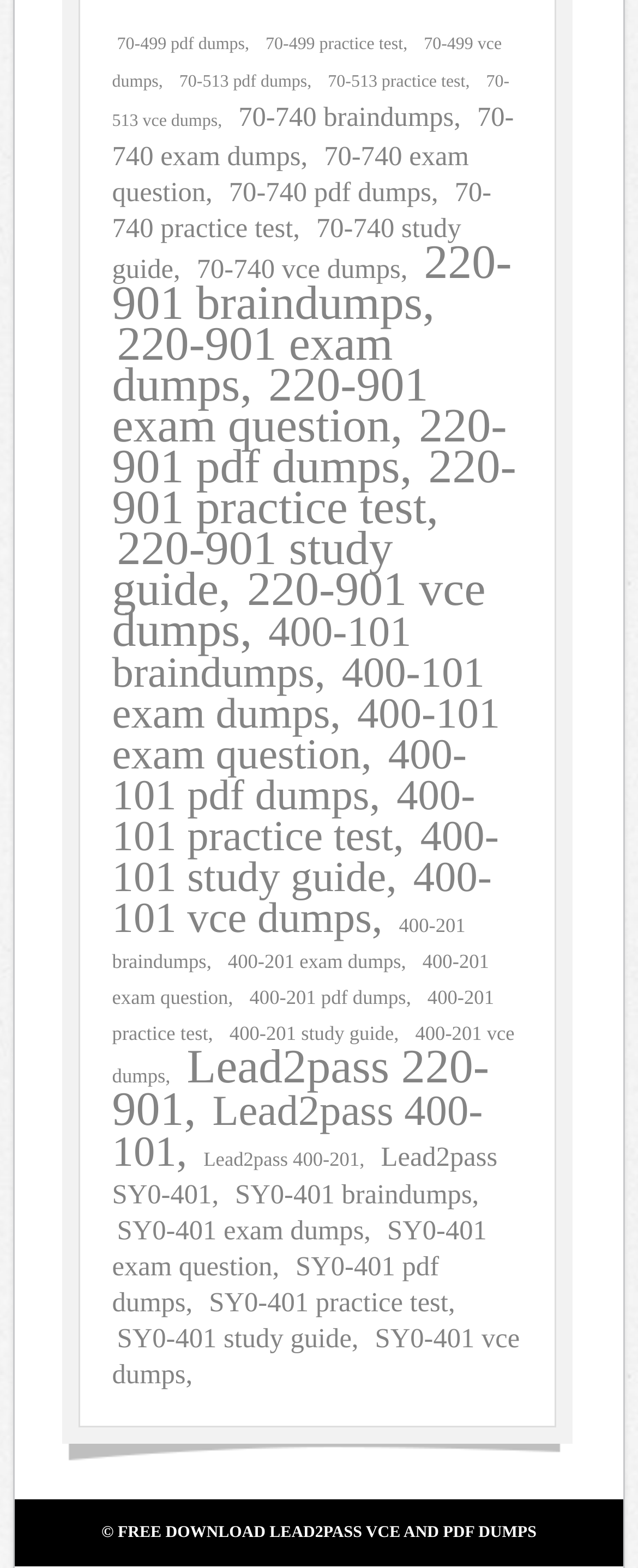Please answer the following query using a single word or phrase: 
What type of resources are available on this webpage?

Exam dumps and practice tests